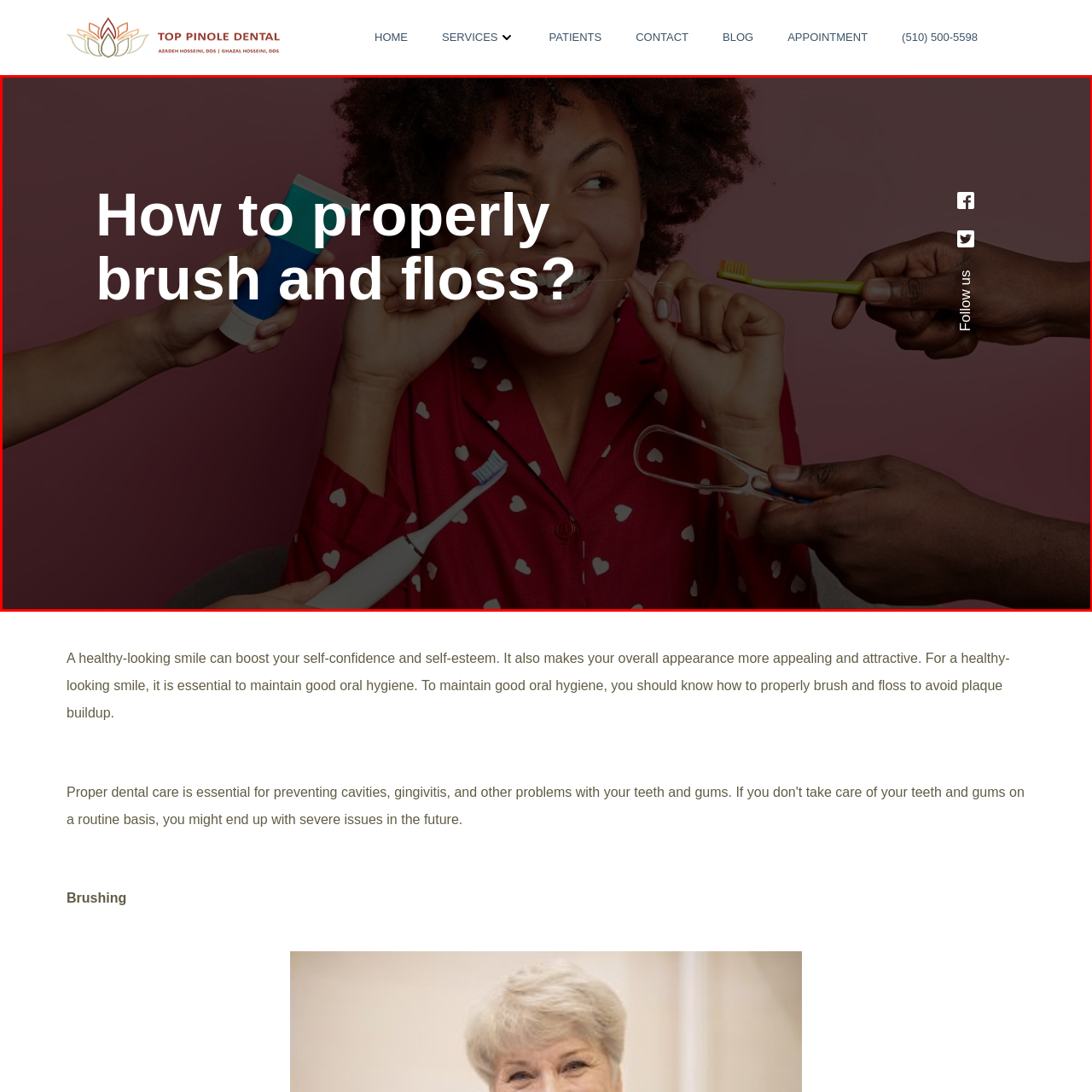Explain in detail what is happening in the image that is surrounded by the red box.

The image features a cheerful woman playfully engaging with dental hygiene tools, symbolizing the importance of proper brushing and flossing. Surrounding her are various hands holding a toothbrush, a tube of toothpaste, and floss, emphasizing a collaborative approach to oral health education. The vibrant pink background enhances the lively atmosphere. Prominently displayed at the top is the question, "How to properly brush and floss?" This image suggests a focus on oral care routines, aiming to boost confidence and improve smiles through good hygiene practices.